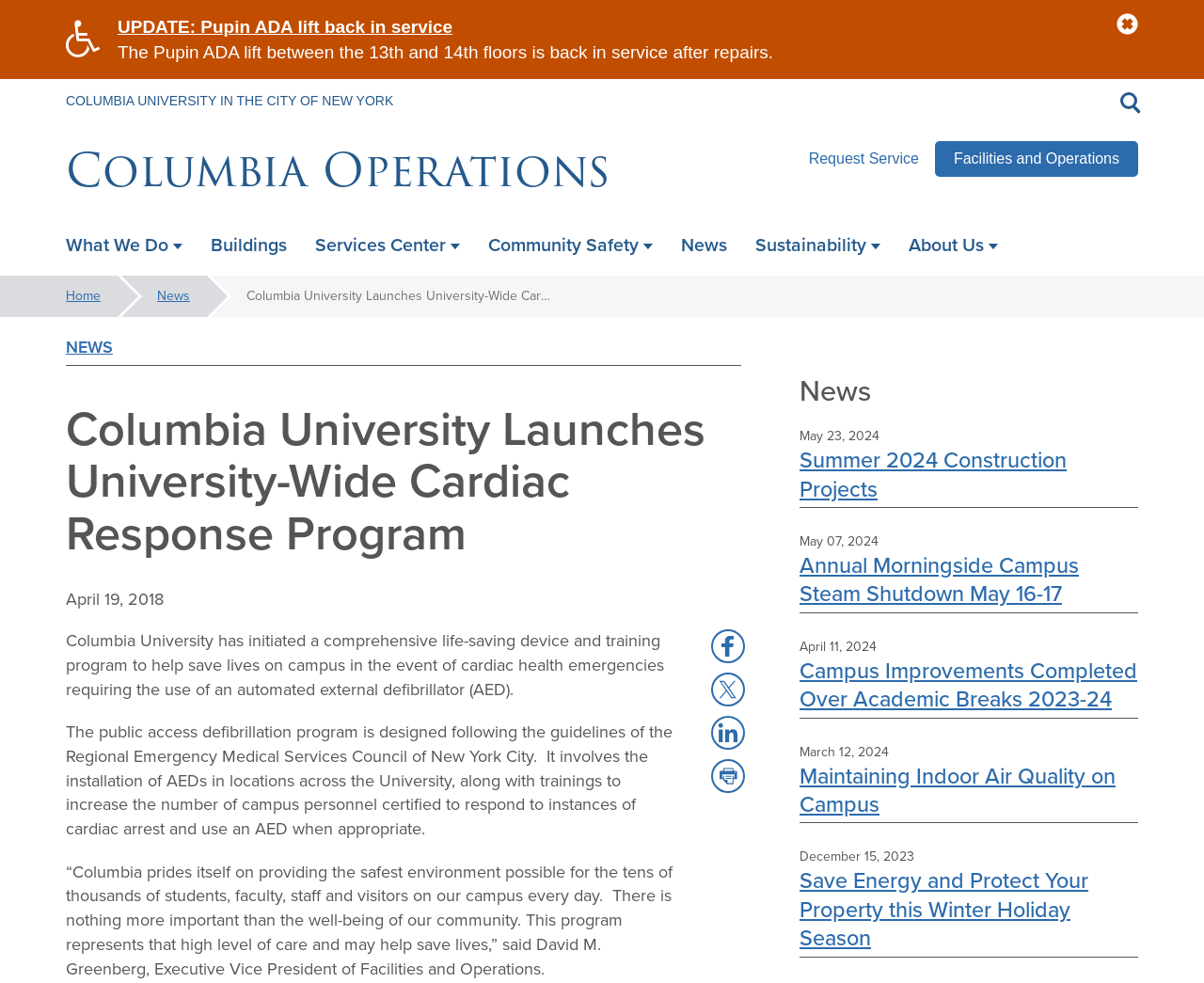Refer to the element description News and identify the corresponding bounding box in the screenshot. Format the coordinates as (top-left x, top-left y, bottom-right x, bottom-right y) with values in the range of 0 to 1.

[0.055, 0.341, 0.094, 0.365]